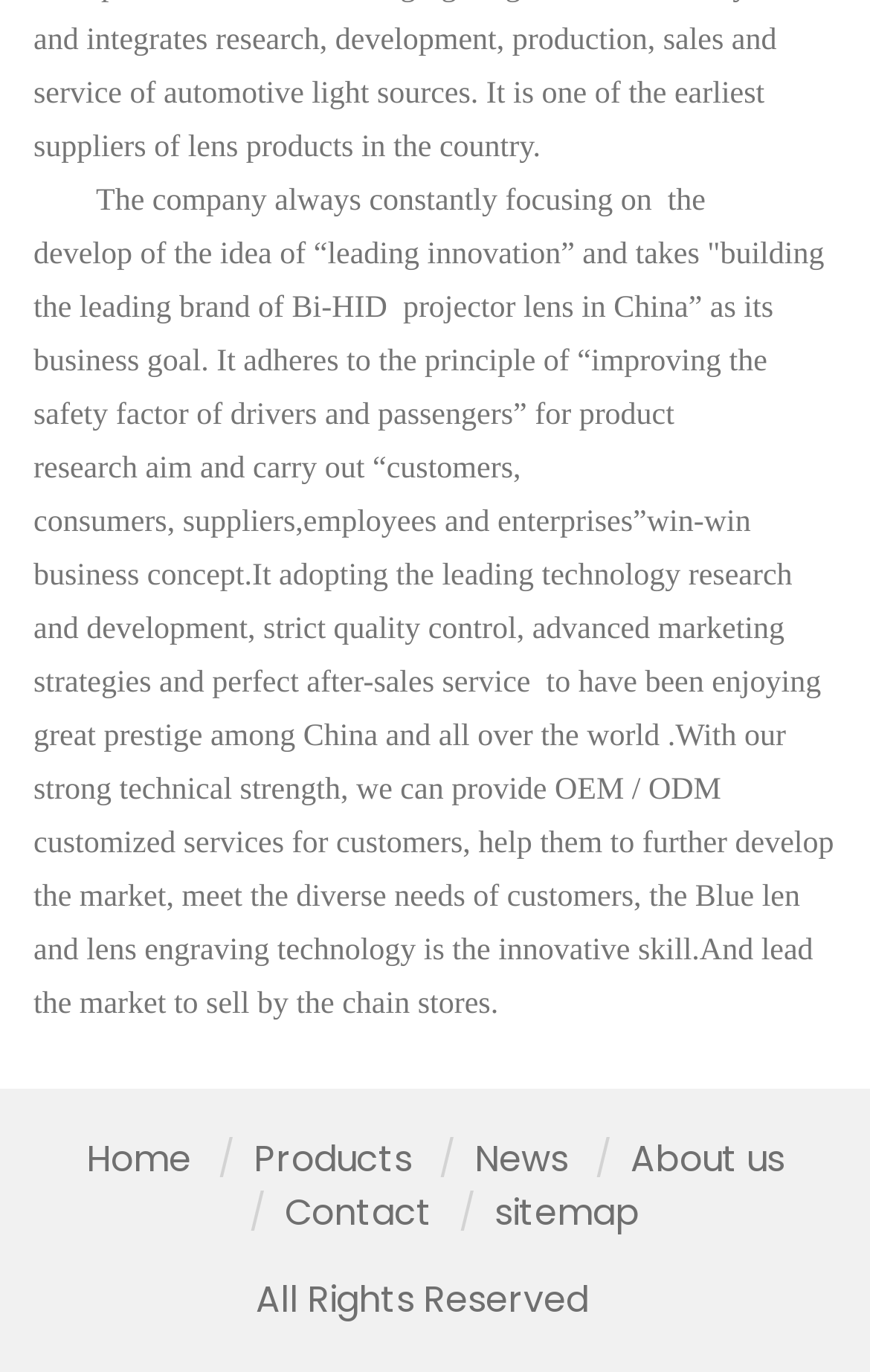Using the element description: "About us", determine the bounding box coordinates. The coordinates should be in the format [left, top, right, bottom], with values between 0 and 1.

[0.724, 0.826, 0.901, 0.863]